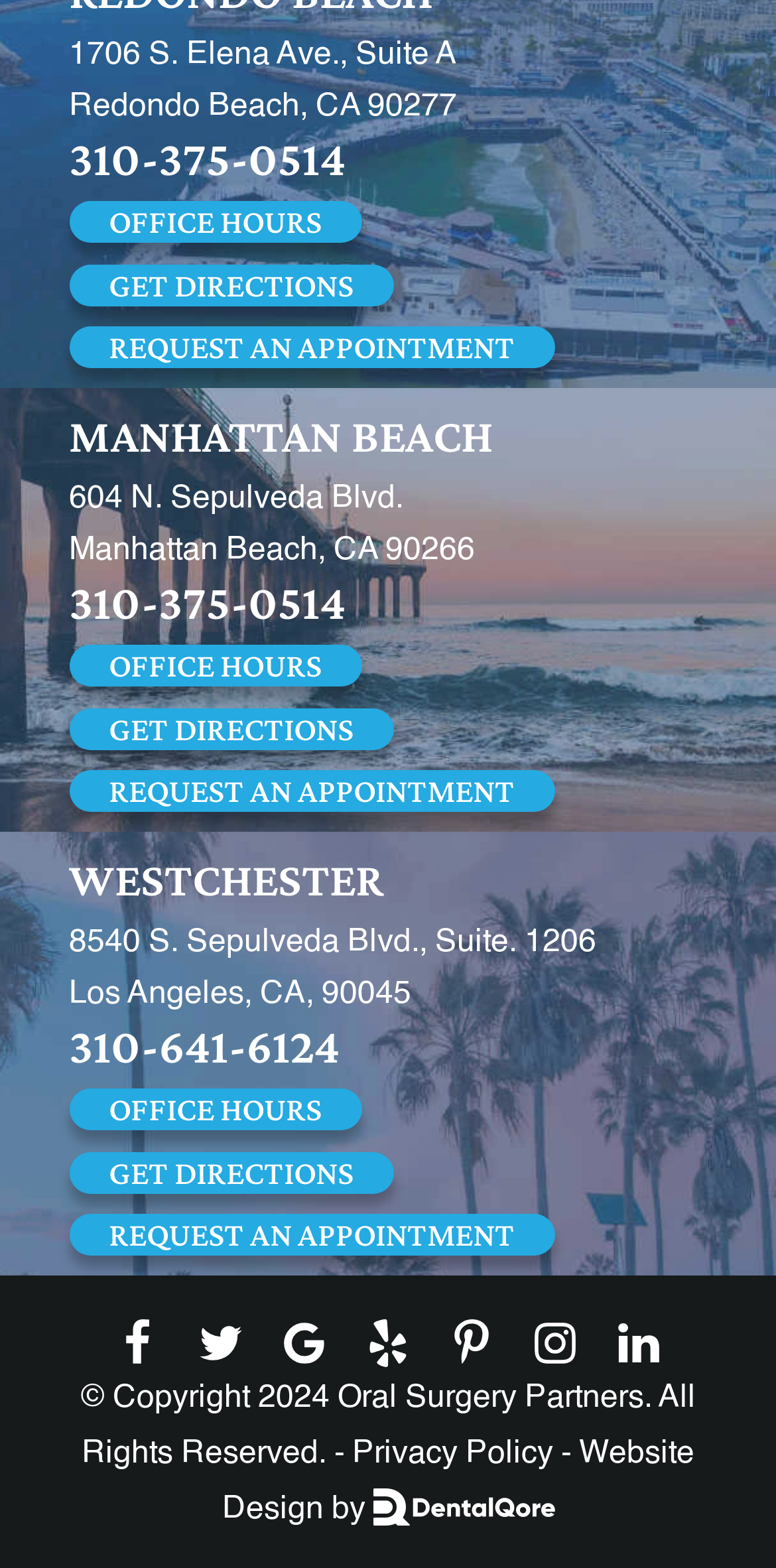Predict the bounding box of the UI element based on this description: "310-375-0514".

[0.088, 0.084, 0.445, 0.118]